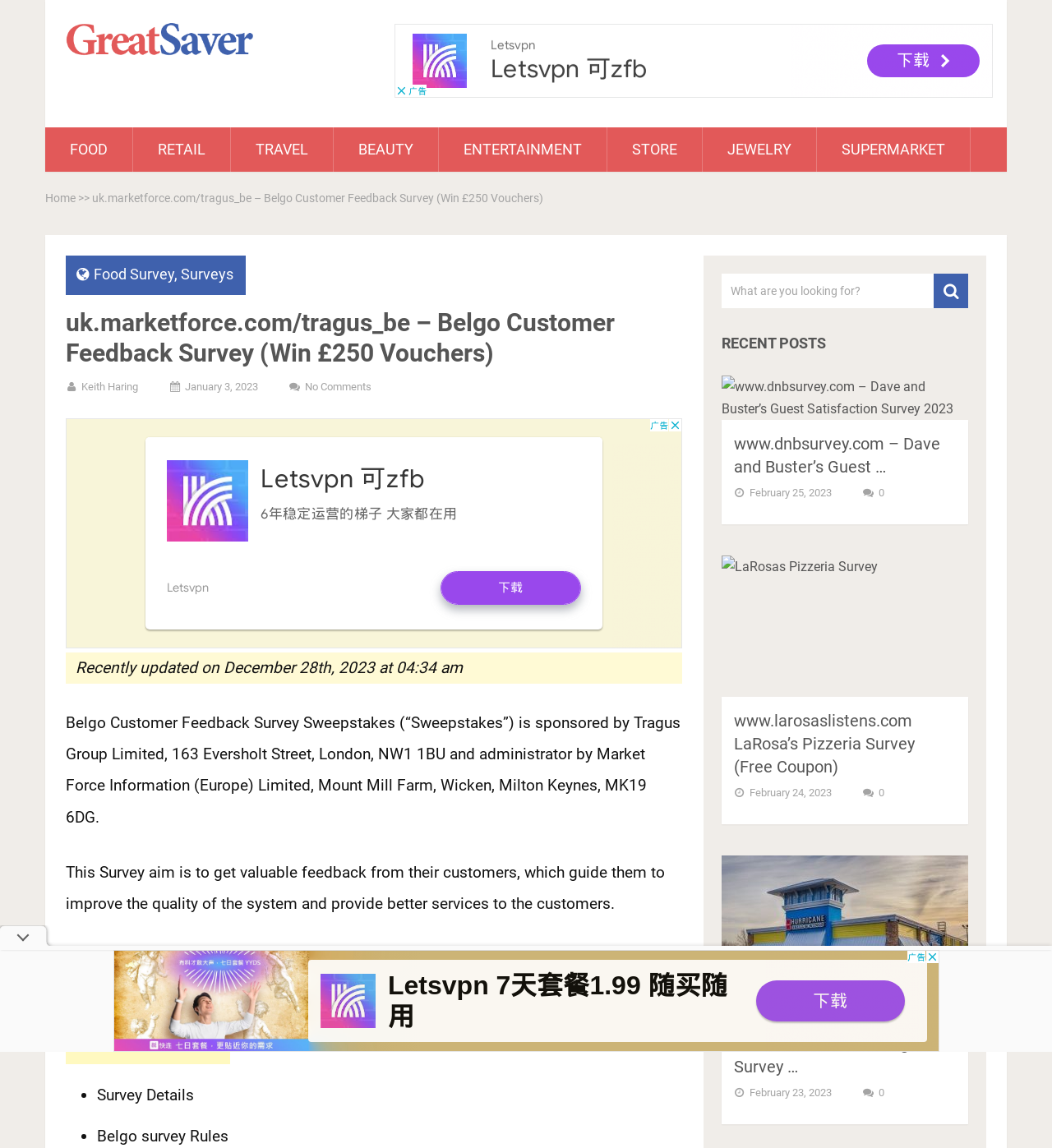Find the bounding box coordinates of the area that needs to be clicked in order to achieve the following instruction: "Click on the 'www.dnbsurvey.com – Dave and Buster’s Guest Satisfaction Survey 2023' link". The coordinates should be specified as four float numbers between 0 and 1, i.e., [left, top, right, bottom].

[0.698, 0.378, 0.894, 0.415]